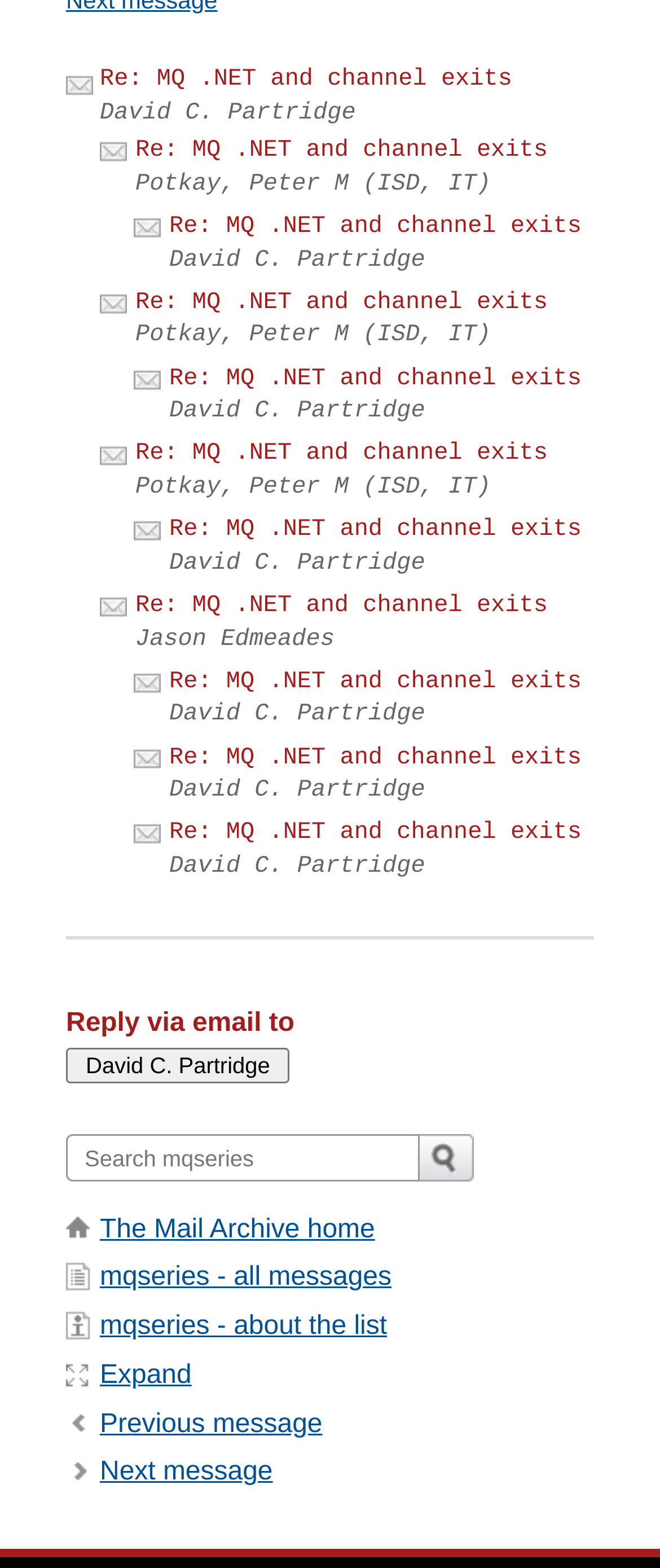What is the topic of the conversation?
Provide a thorough and detailed answer to the question.

Based on the multiple links with the same text 'Re: MQ.NET and channel exits', it can be inferred that the topic of the conversation is related to MQ.NET and channel exits.